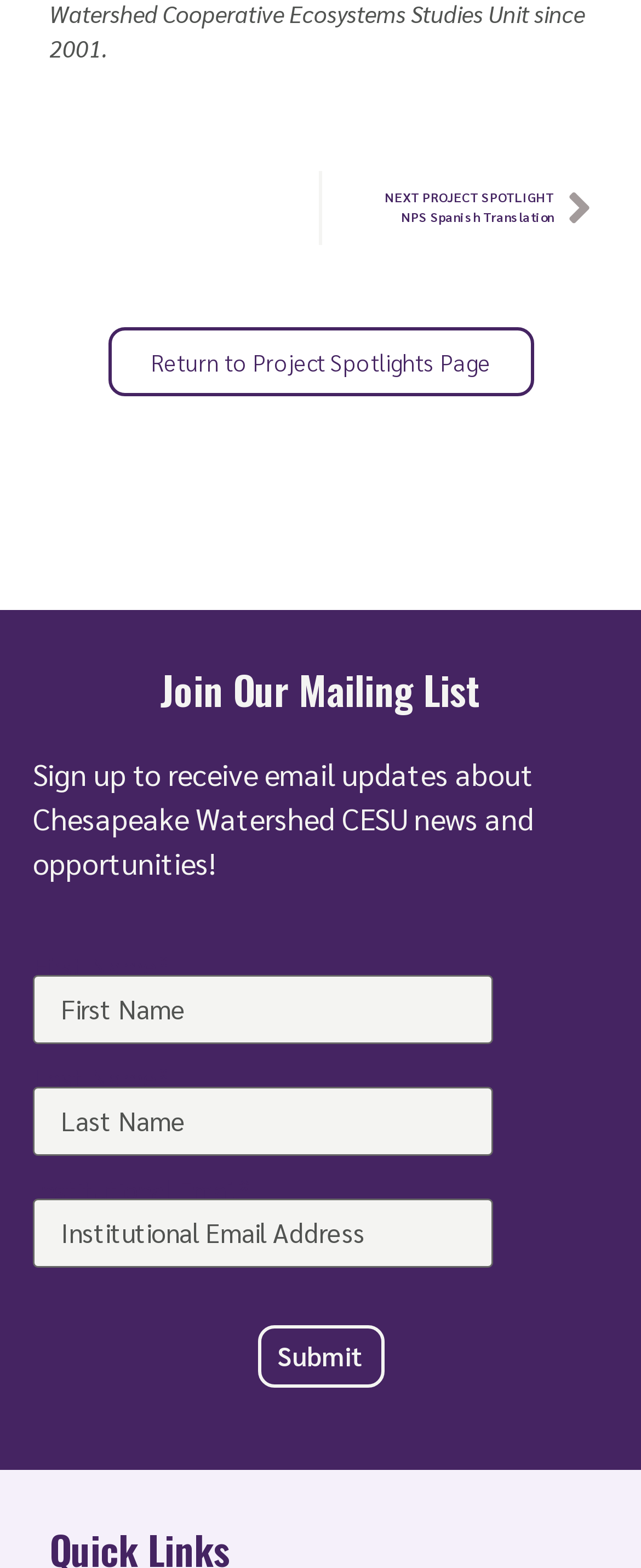Using the given description, provide the bounding box coordinates formatted as (top-left x, top-left y, bottom-right x, bottom-right y), with all values being floating point numbers between 0 and 1. Description: Return to Project Spotlights Page

[0.168, 0.209, 0.832, 0.253]